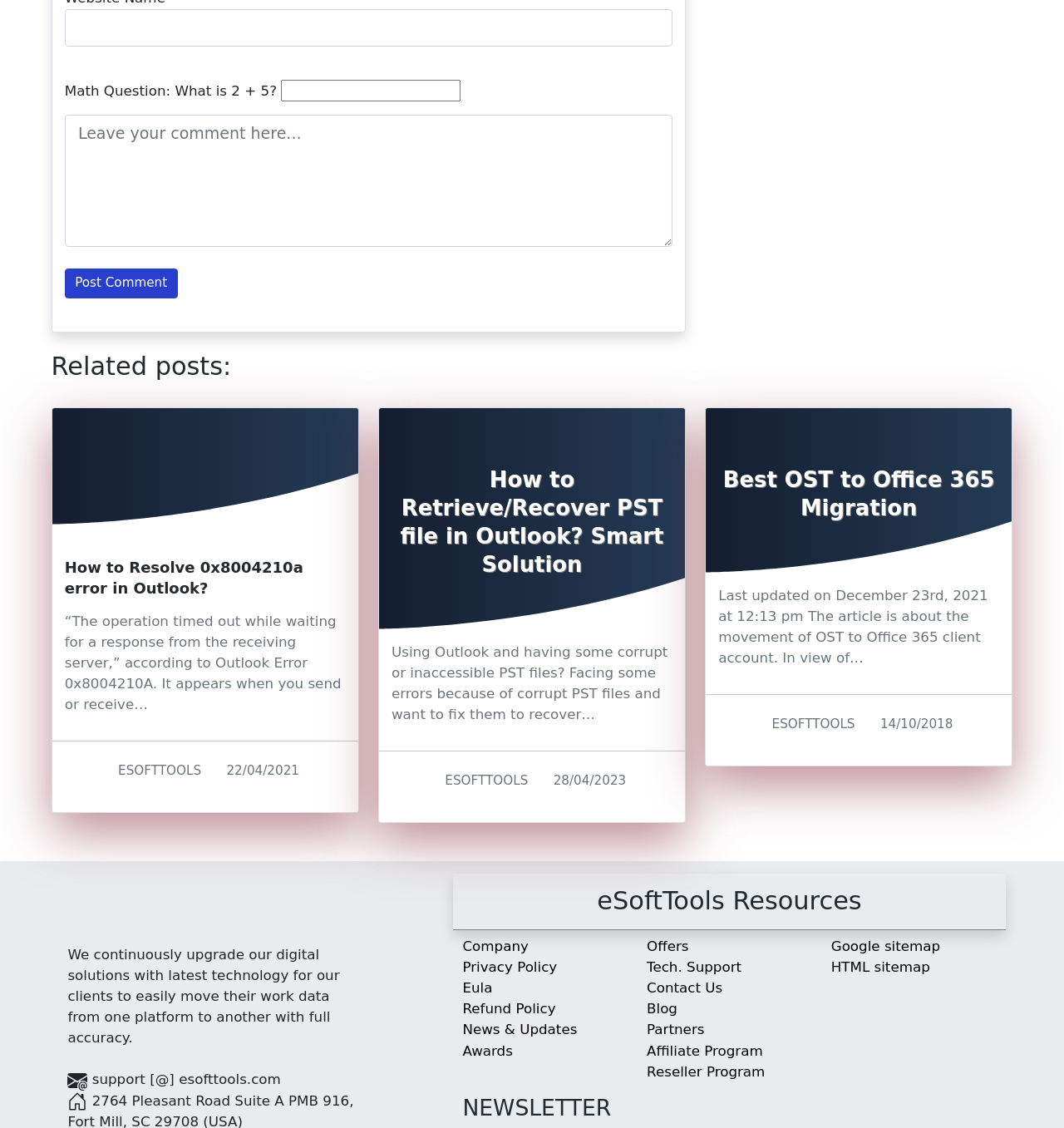What is the company's slogan?
Can you provide an in-depth and detailed response to the question?

The company's slogan is displayed as a StaticText element at the bottom of the webpage, stating that they continuously upgrade their digital solutions to help clients move their work data with full accuracy.